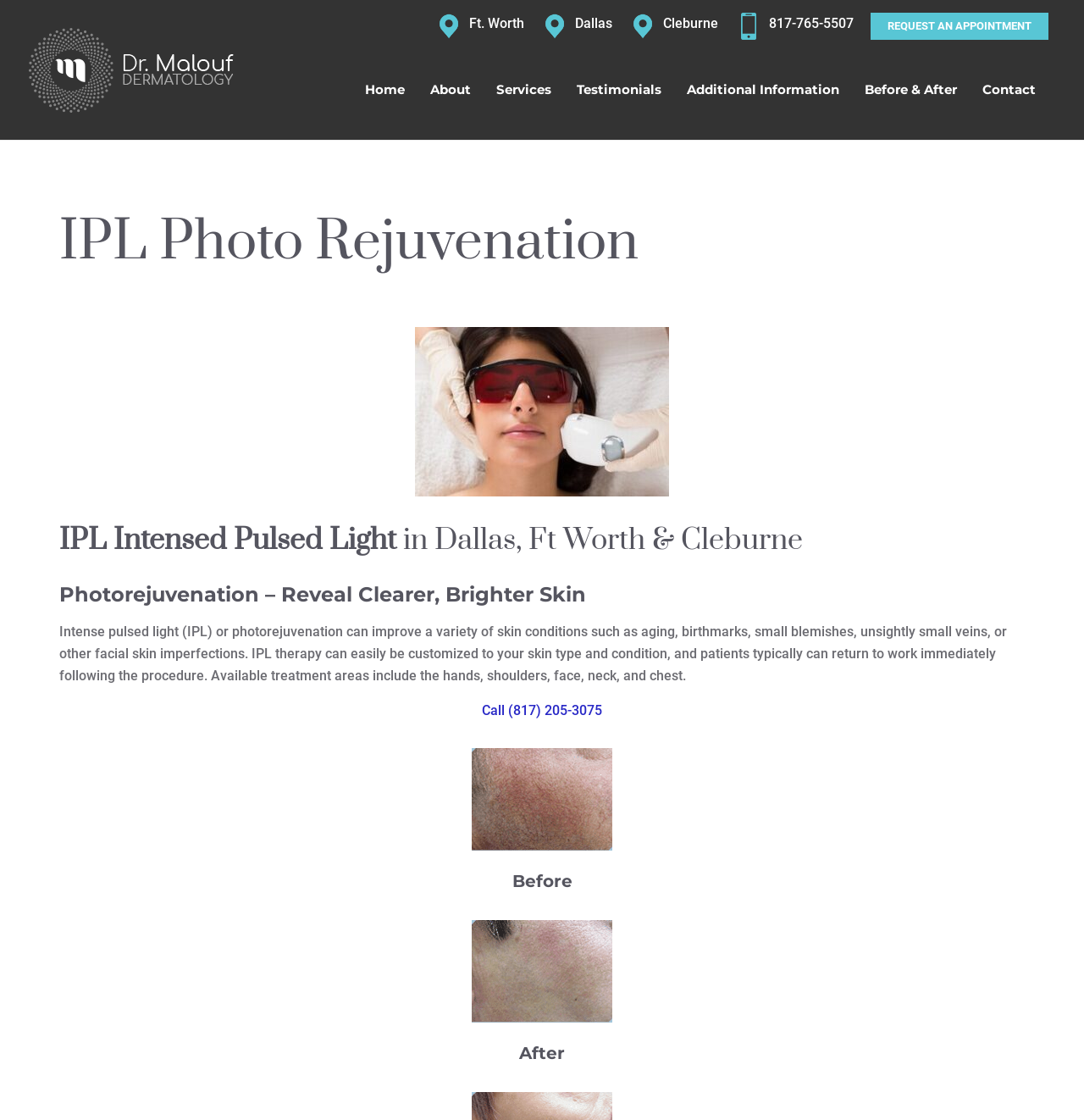Using the description "Additional Information", predict the bounding box of the relevant HTML element.

[0.621, 0.058, 0.786, 0.102]